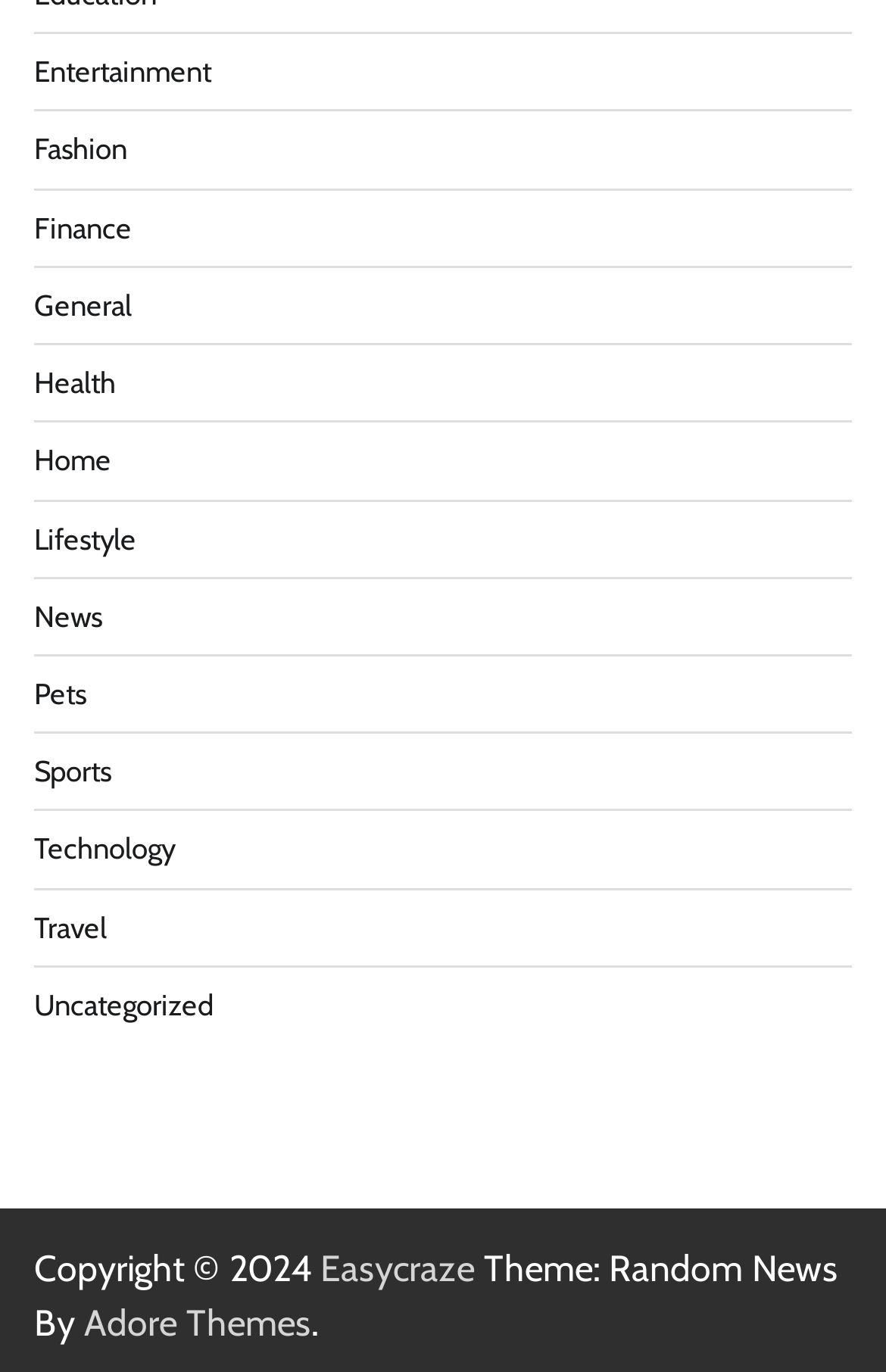Please determine the bounding box coordinates of the element's region to click for the following instruction: "Go to Health".

[0.038, 0.267, 0.131, 0.291]